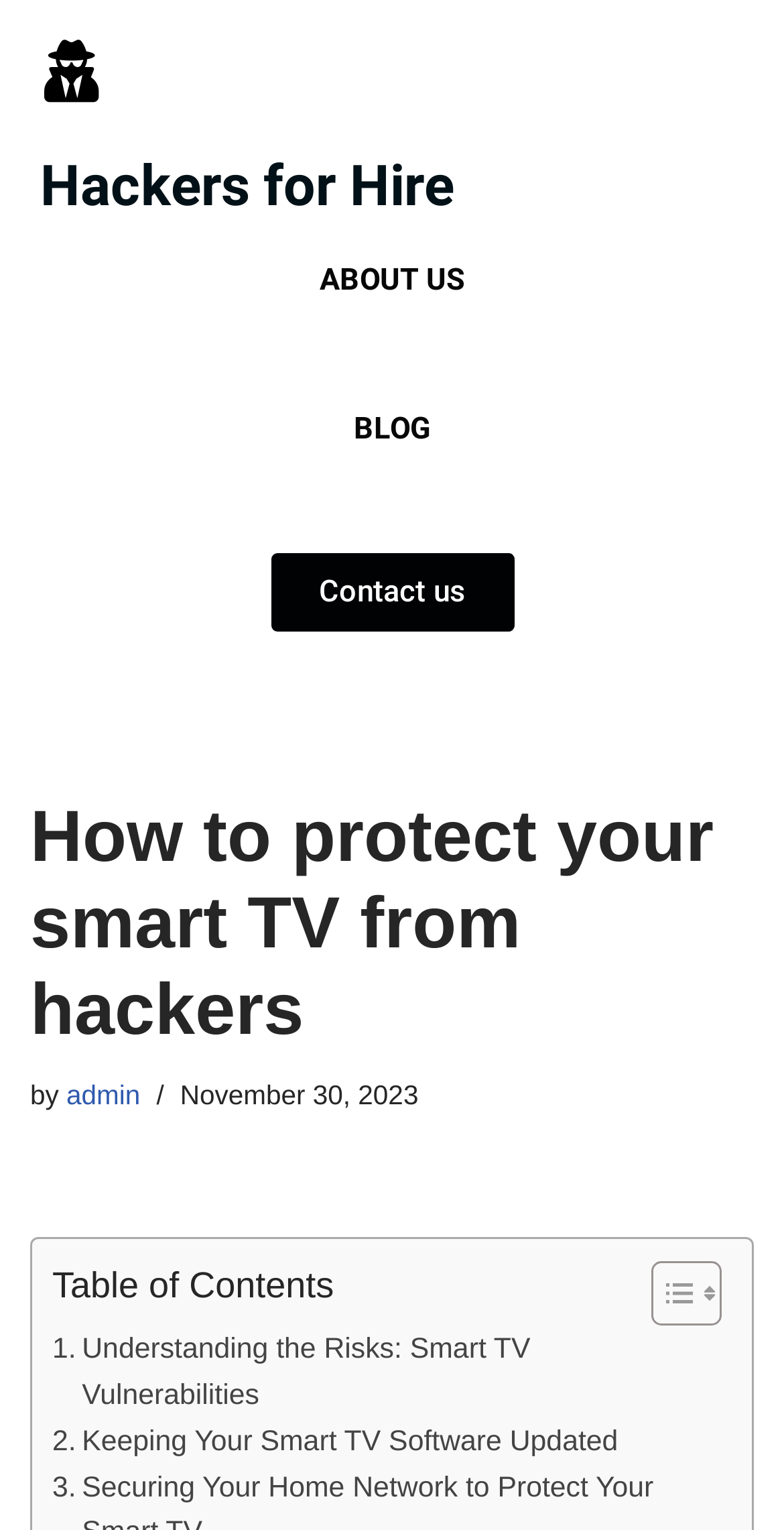Using the given element description, provide the bounding box coordinates (top-left x, top-left y, bottom-right x, bottom-right y) for the corresponding UI element in the screenshot: admin

[0.085, 0.705, 0.179, 0.725]